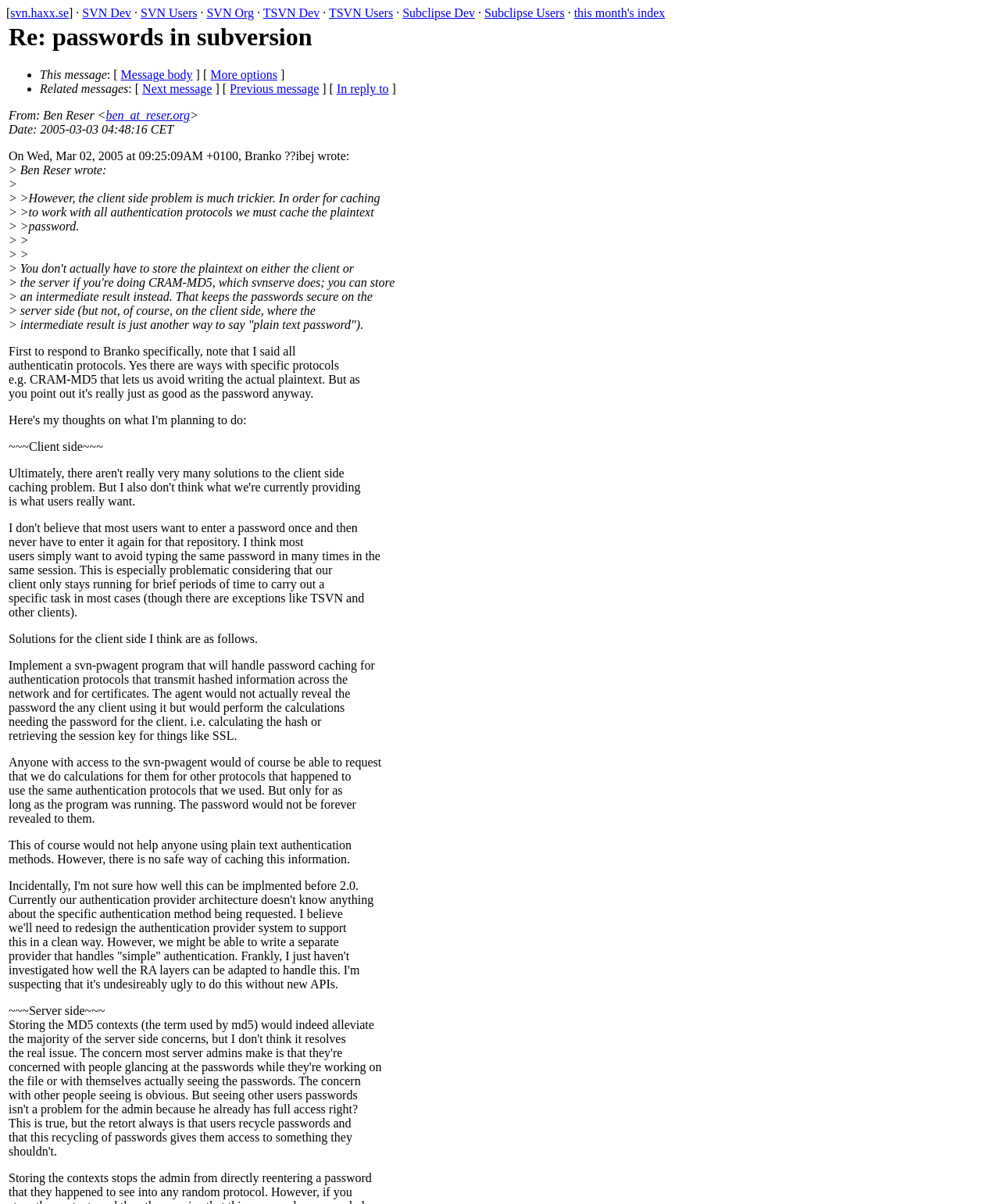Provide the bounding box coordinates of the UI element this sentence describes: "In reply to".

[0.337, 0.068, 0.389, 0.079]